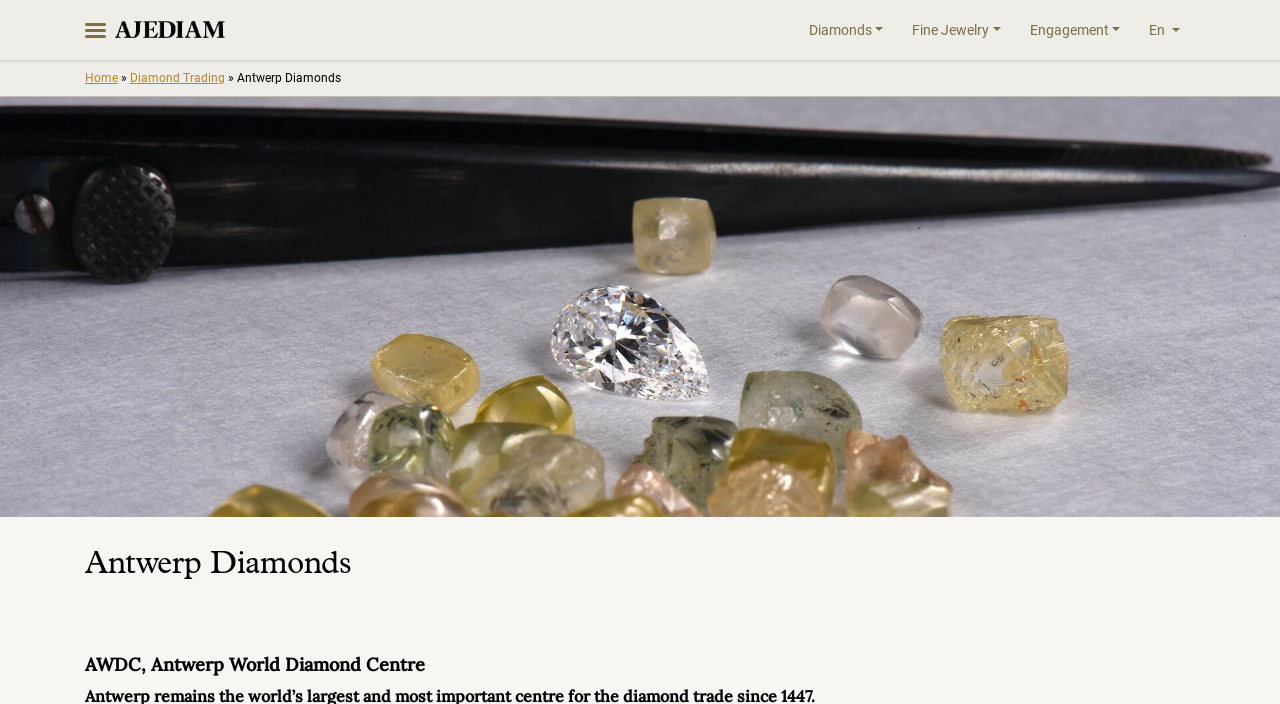Predict the bounding box coordinates for the UI element described as: "Engagement". The coordinates should be four float numbers between 0 and 1, presented as [left, top, right, bottom].

[0.805, 0.028, 0.875, 0.058]